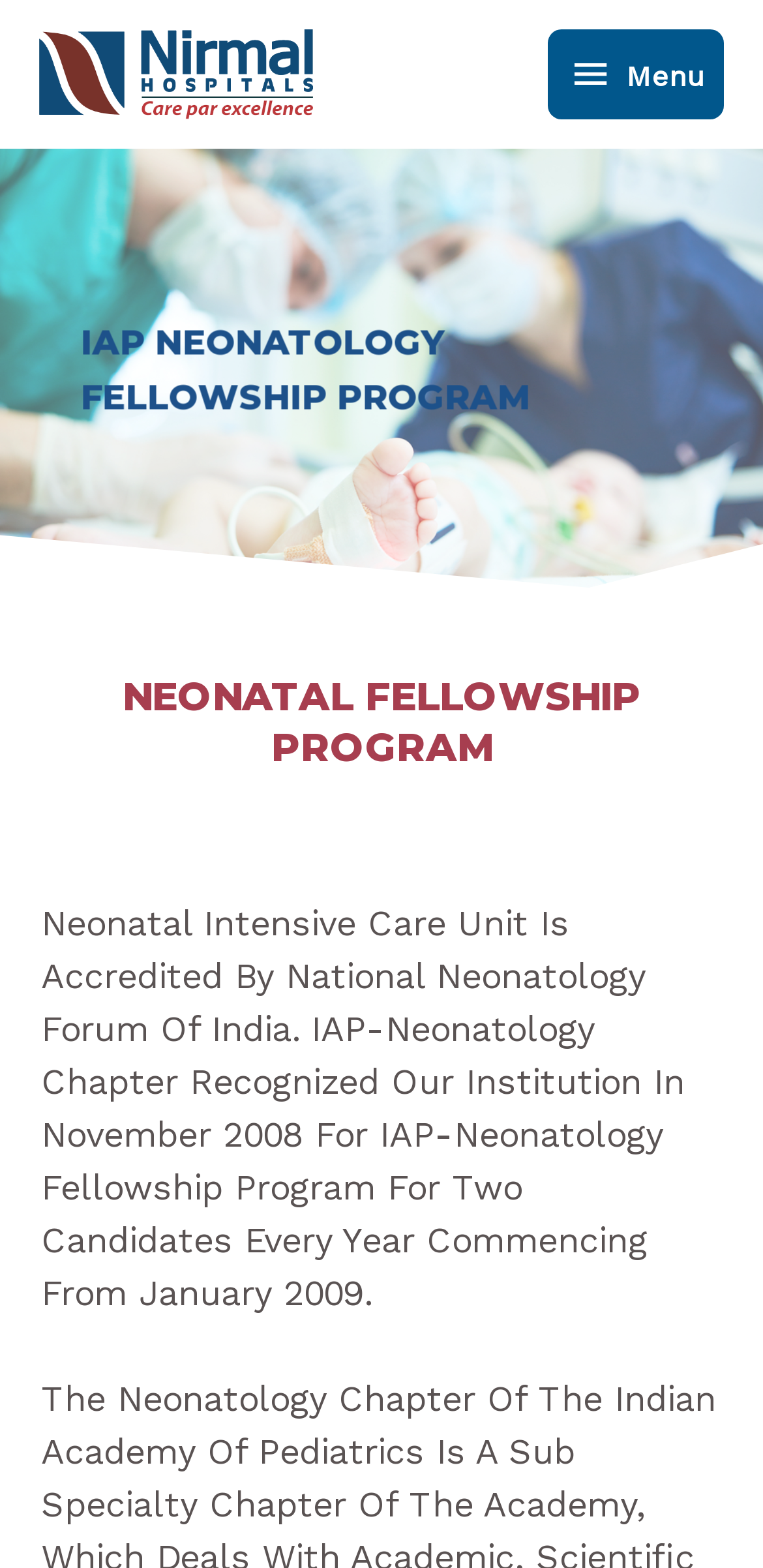Determine the title of the webpage and give its text content.

IAP NEONATOLOGY FELLOWSHIP PROGRAM